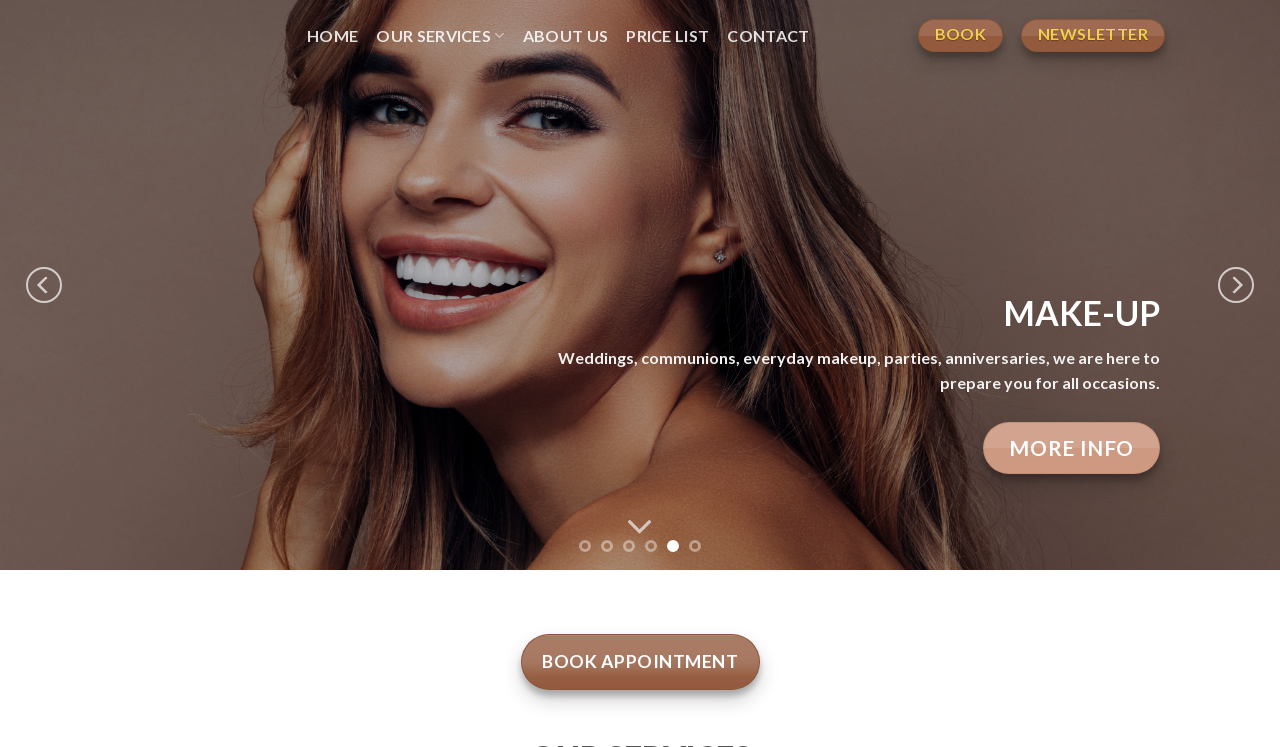Please find the bounding box coordinates of the element's region to be clicked to carry out this instruction: "Book an appointment".

[0.717, 0.025, 0.784, 0.07]